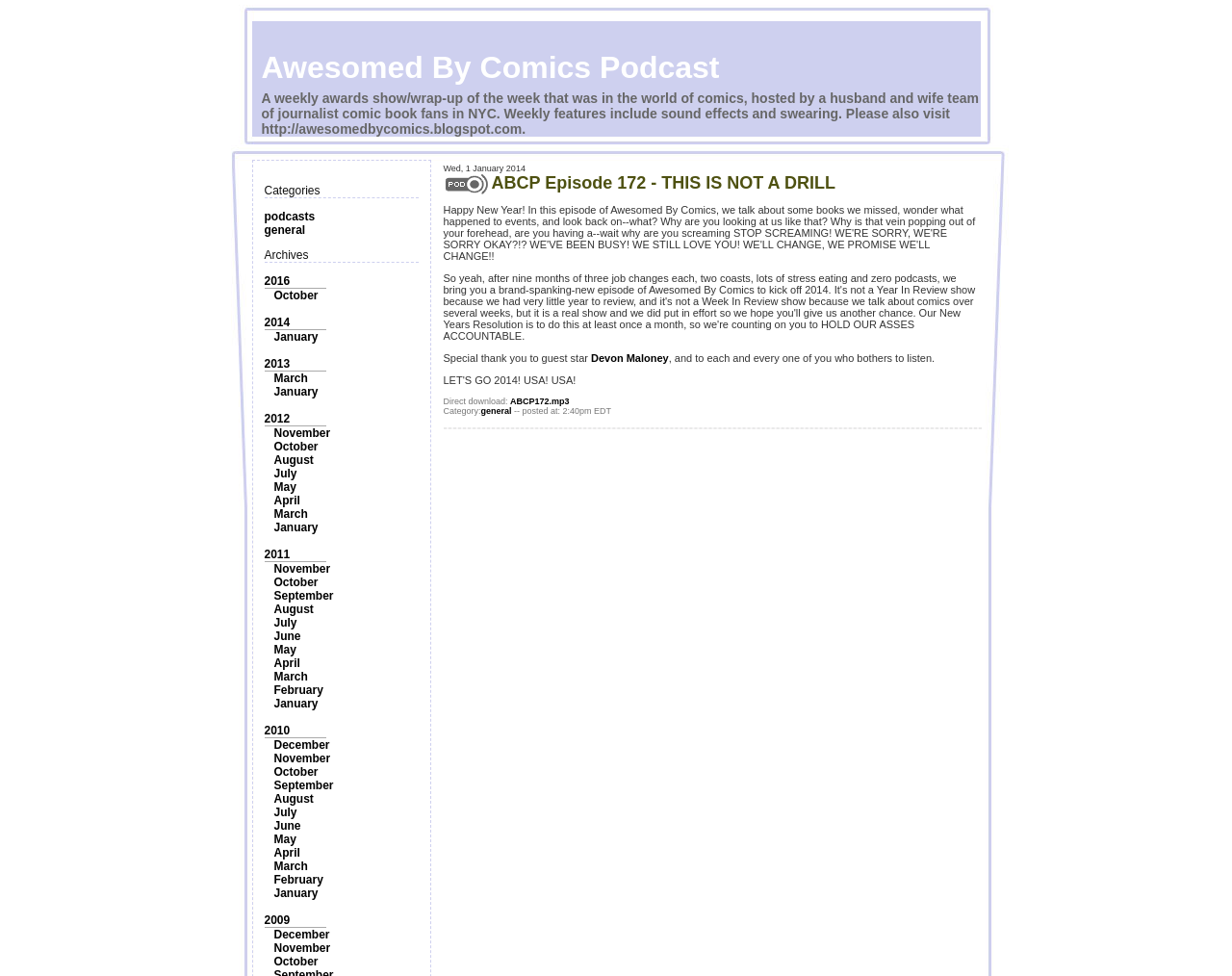Please provide a detailed answer to the question below based on the screenshot: 
How many categories are listed?

The categories are listed in the static text elements with links below the description. There are two categories: 'podcasts' and 'general'.